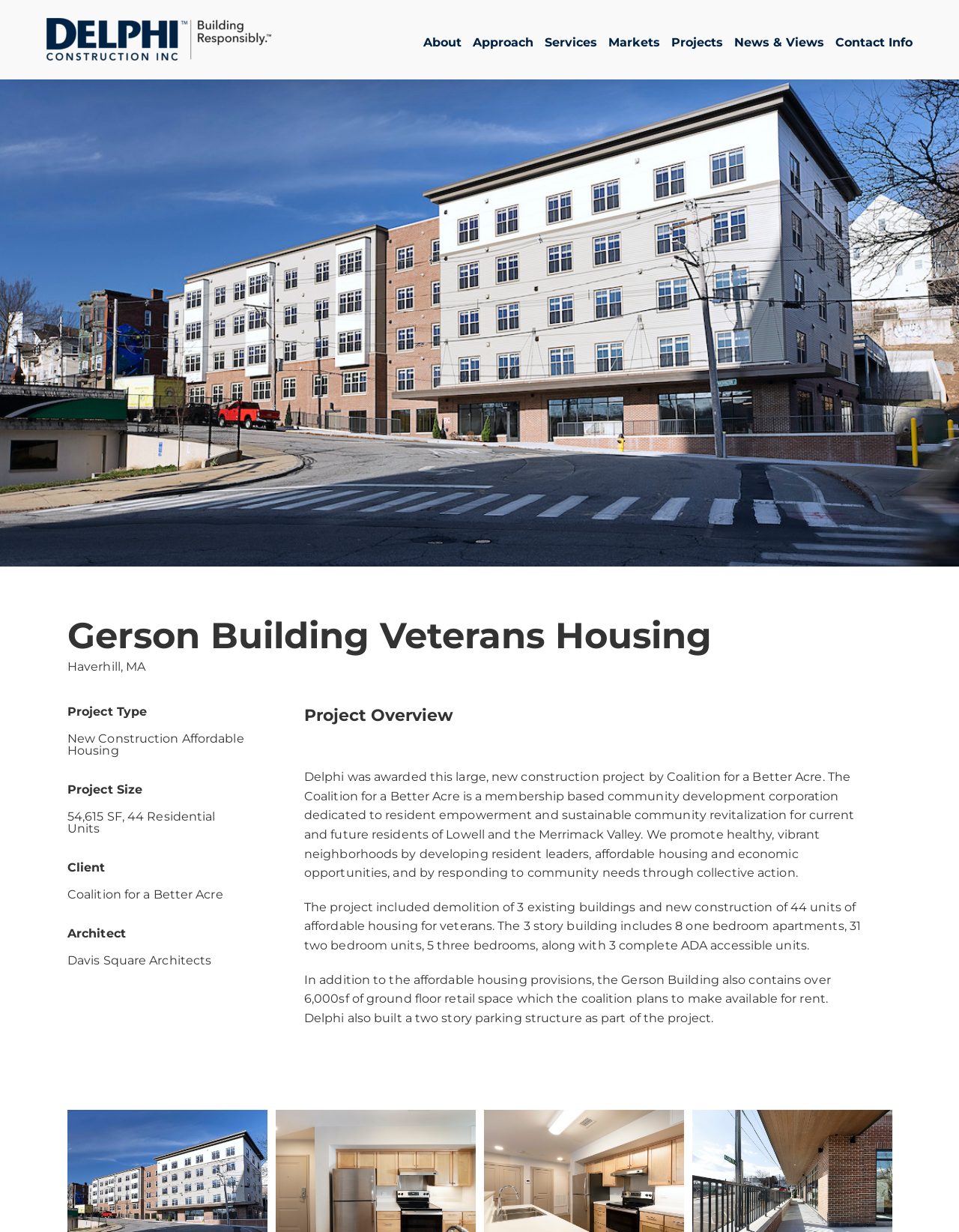Answer the question using only a single word or phrase: 
How many ADA accessible units are in the Gerson Building?

3